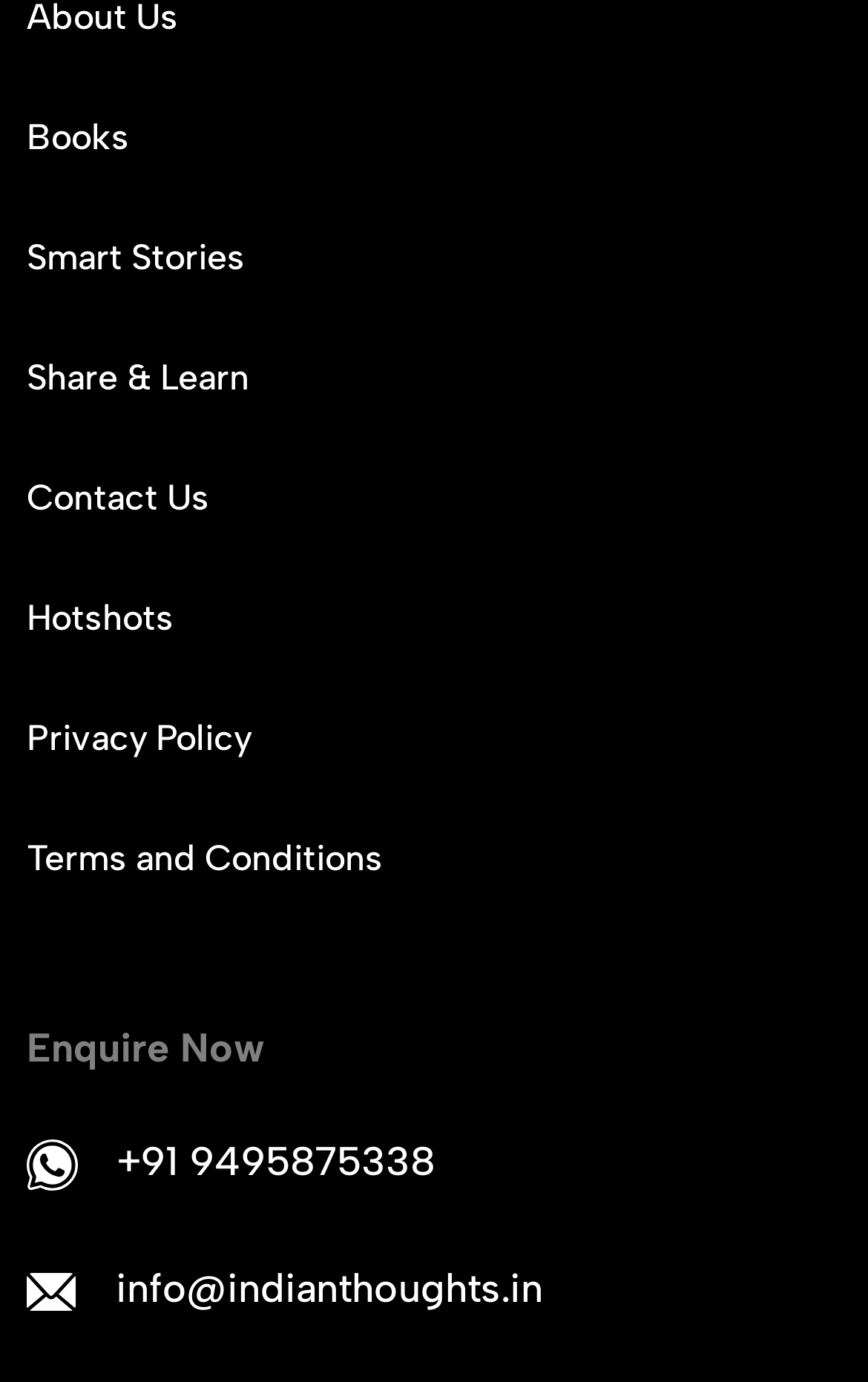How can I contact the website owner?
Please provide a comprehensive and detailed answer to the question.

I can see that there are two contact options provided: a phone number +91 9495875338 and an email address info@indianthoughts.in. Additionally, there is a WhatsApp logo and a mail-box logo, indicating that these contact methods are also available.